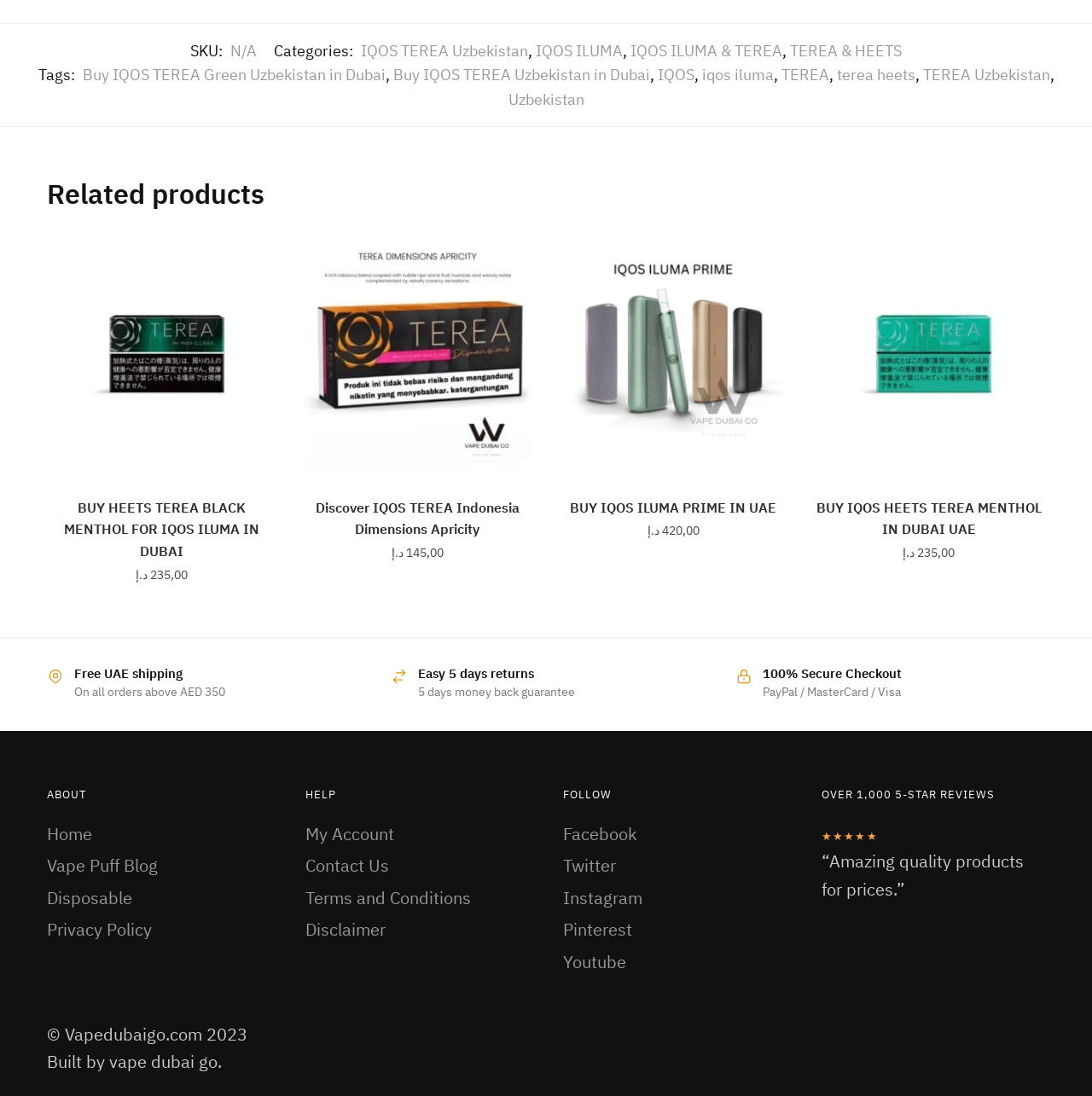Provide a short, one-word or phrase answer to the question below:
How many days do I have to return a product?

5 days